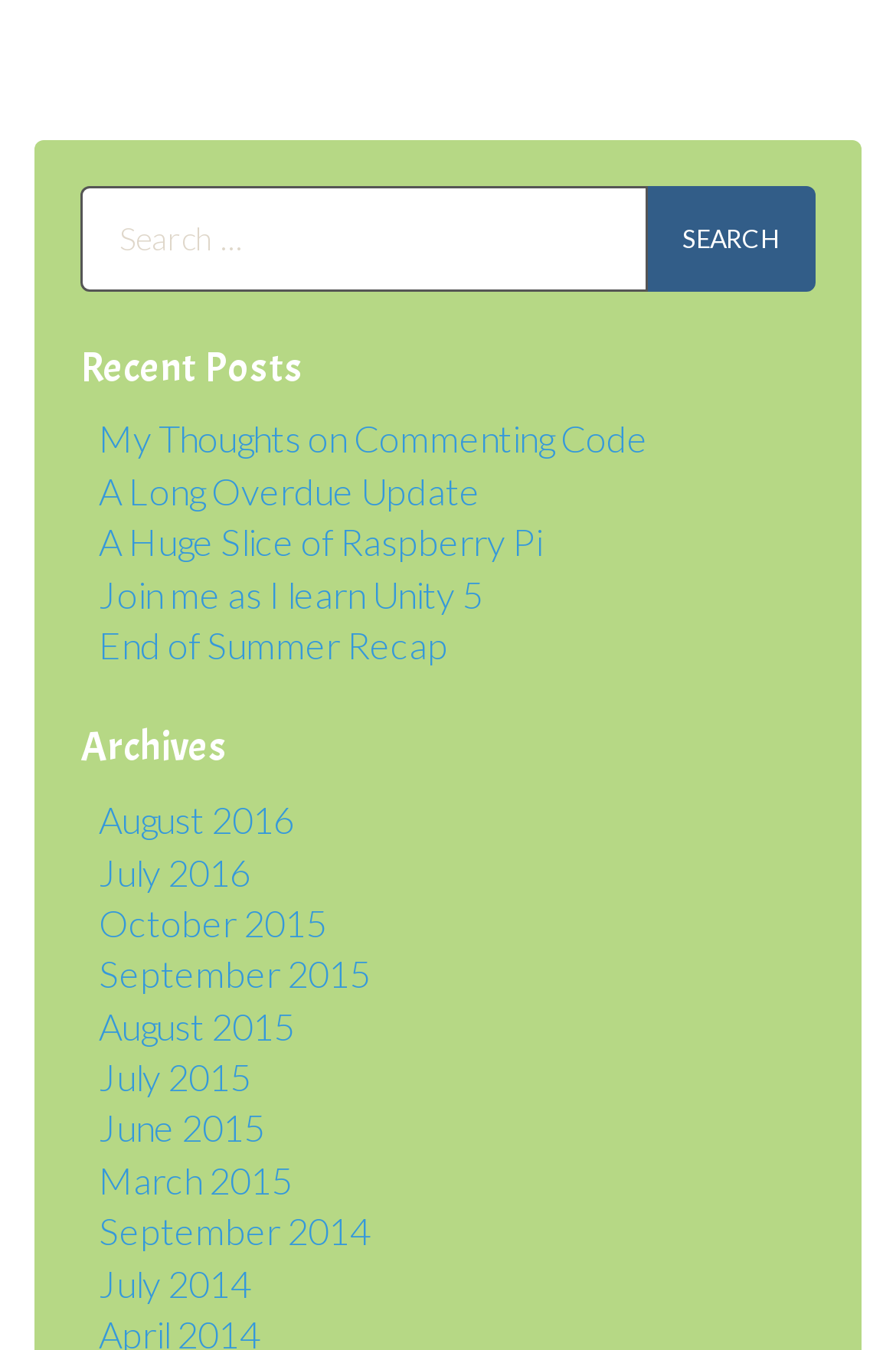Refer to the screenshot and give an in-depth answer to this question: What is the earliest month listed in 'Archives'?

The 'Archives' section lists months from 2014 to 2016, and the earliest month listed is July 2014.